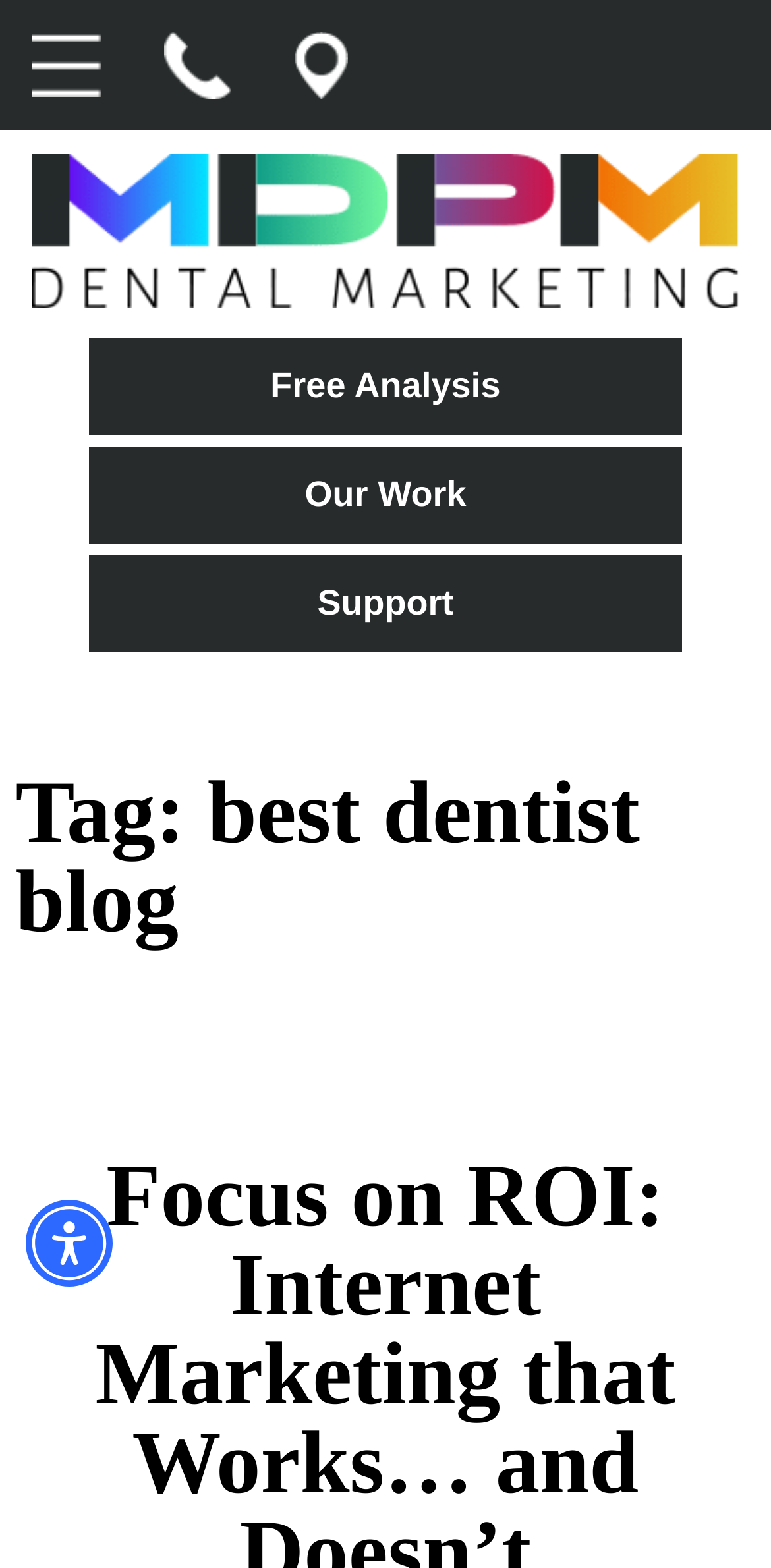For the element described, predict the bounding box coordinates as (top-left x, top-left y, bottom-right x, bottom-right y). All values should be between 0 and 1. Element description: alt="MDPM Dental Marketing"

[0.041, 0.137, 0.959, 0.158]